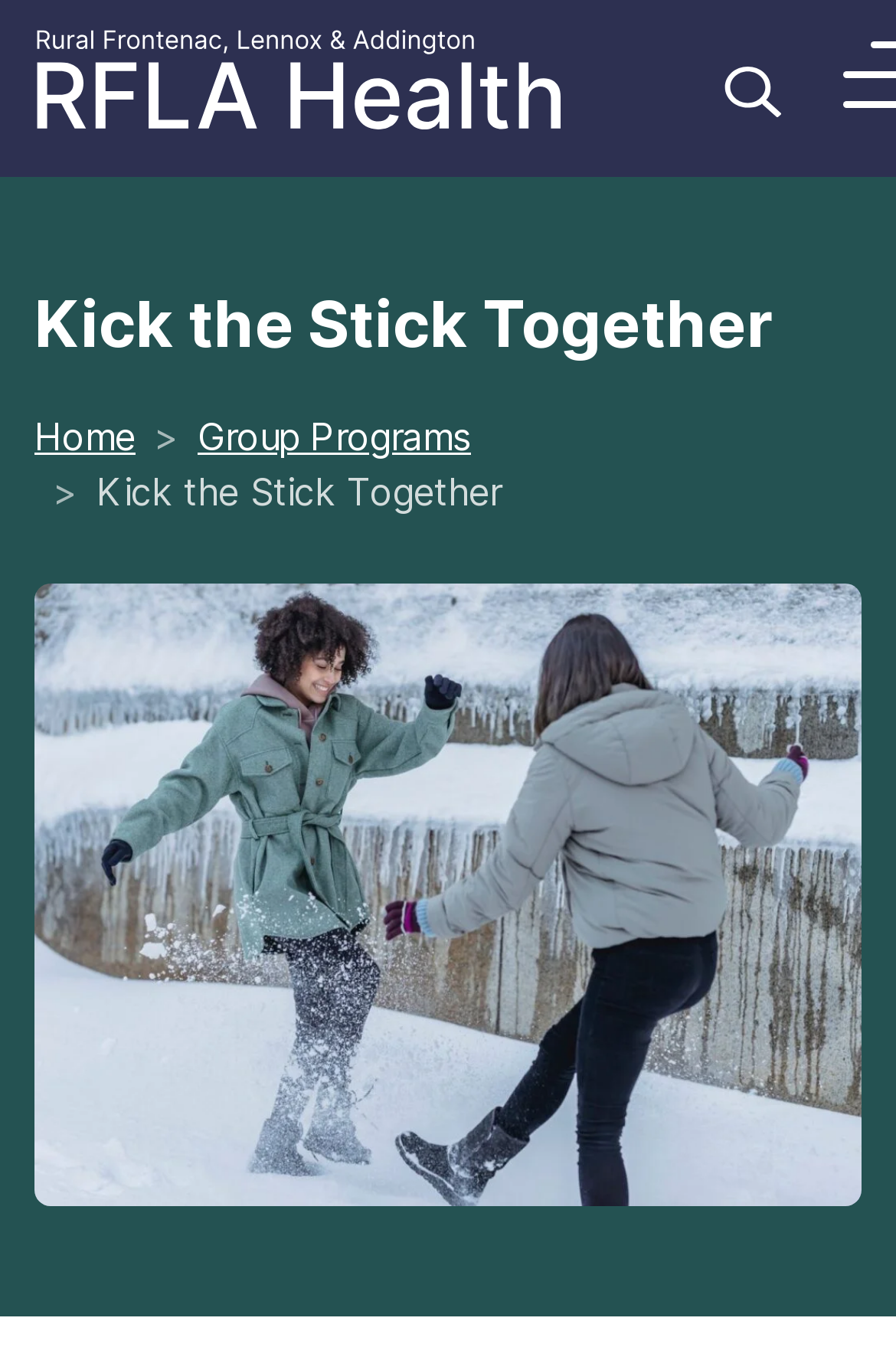Consider the image and give a detailed and elaborate answer to the question: 
What is the name of the health organization?

I found the name of the health organization by looking at the link element with the text 'Rural Frontenac Lennox & Addington Health' which is located at the top of the webpage.